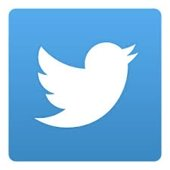Describe all the elements in the image with great detail.

The image features the iconic blue bird logo of Twitter, symbolizing the social media platform known for its microblogging services. The simple yet recognizable design highlights the bird in white against a vibrant blue background, embodying the platform's emphasis on brevity and connectivity. Twitter is widely used for sharing thoughts, news, and updates through short messages, often referred to as tweets. This logo is a cornerstone of Twitter's branding and is associated with its active community engaging in real-time discussions and interactions.